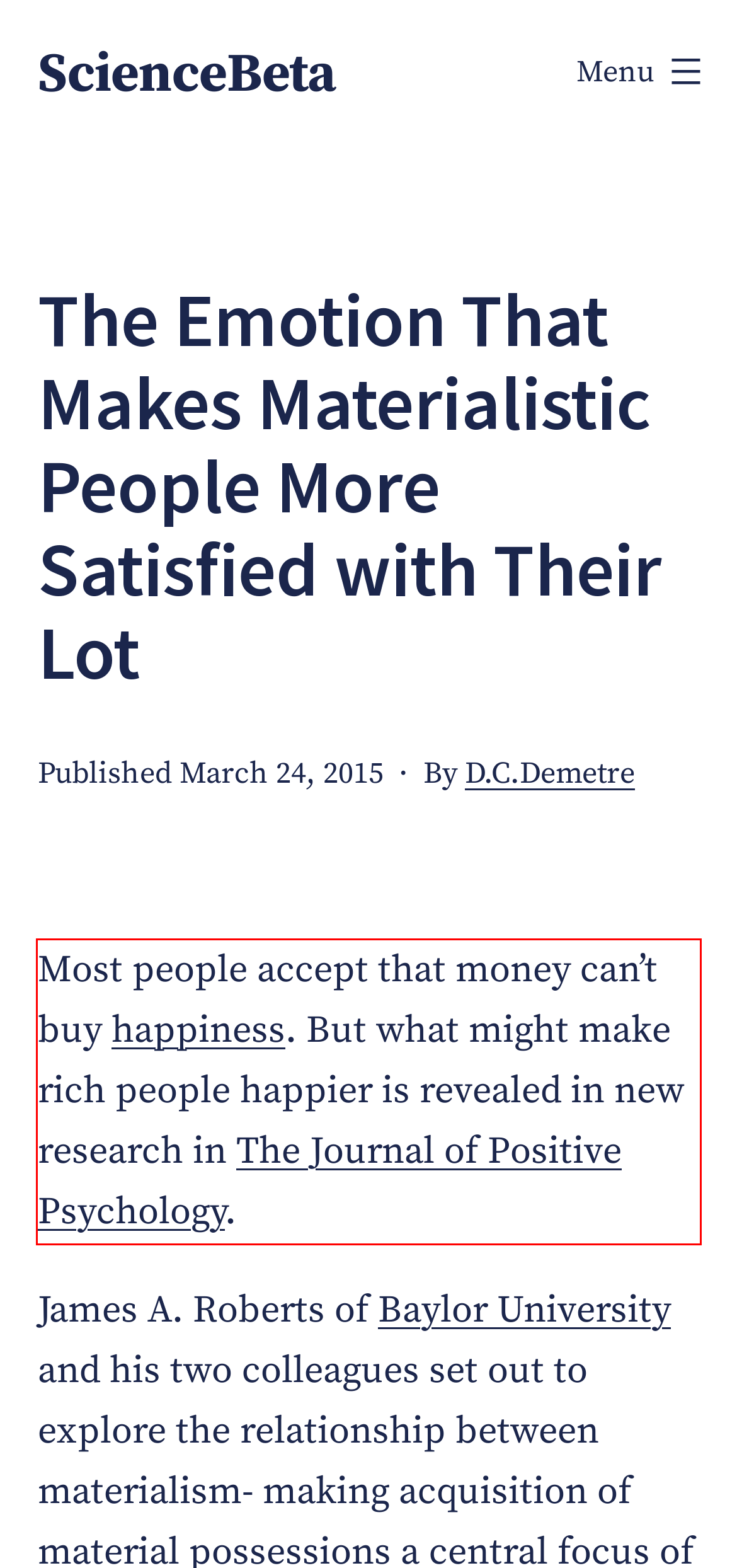Your task is to recognize and extract the text content from the UI element enclosed in the red bounding box on the webpage screenshot.

Most people accept that money can’t buy happiness. But what might make rich people happier is revealed in new research in The Journal of Positive Psychology.